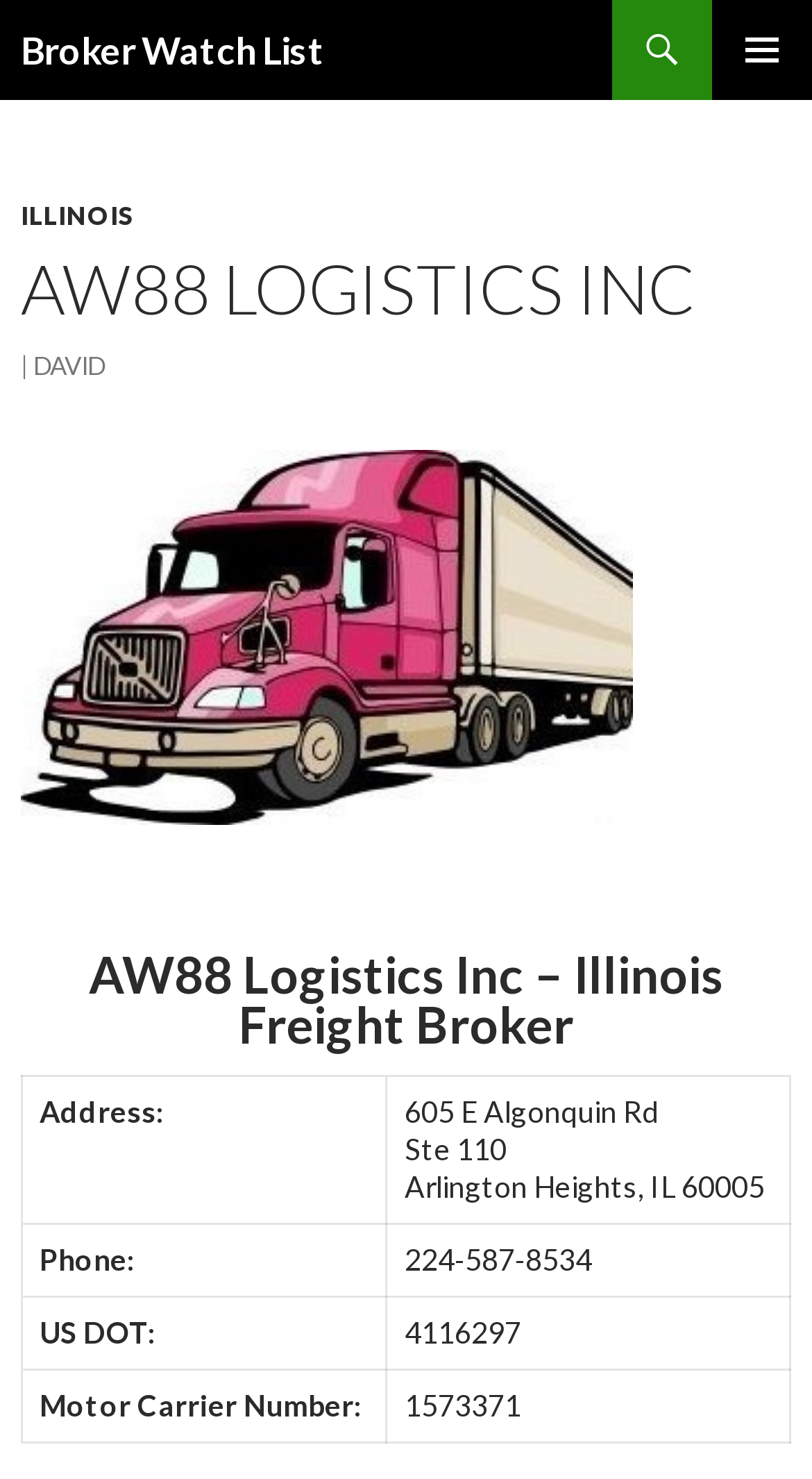Give a succinct answer to this question in a single word or phrase: 
What is the address of AW88 Logistics Inc?

605 E Algonquin Rd Ste 110 Arlington Heights, IL 60005